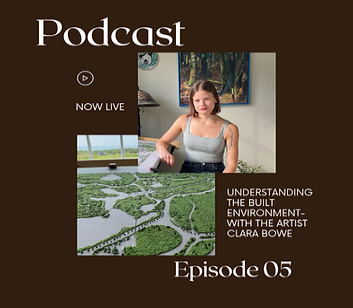What is Clara Bowe doing in the image?
Based on the screenshot, answer the question with a single word or phrase.

Gesturing